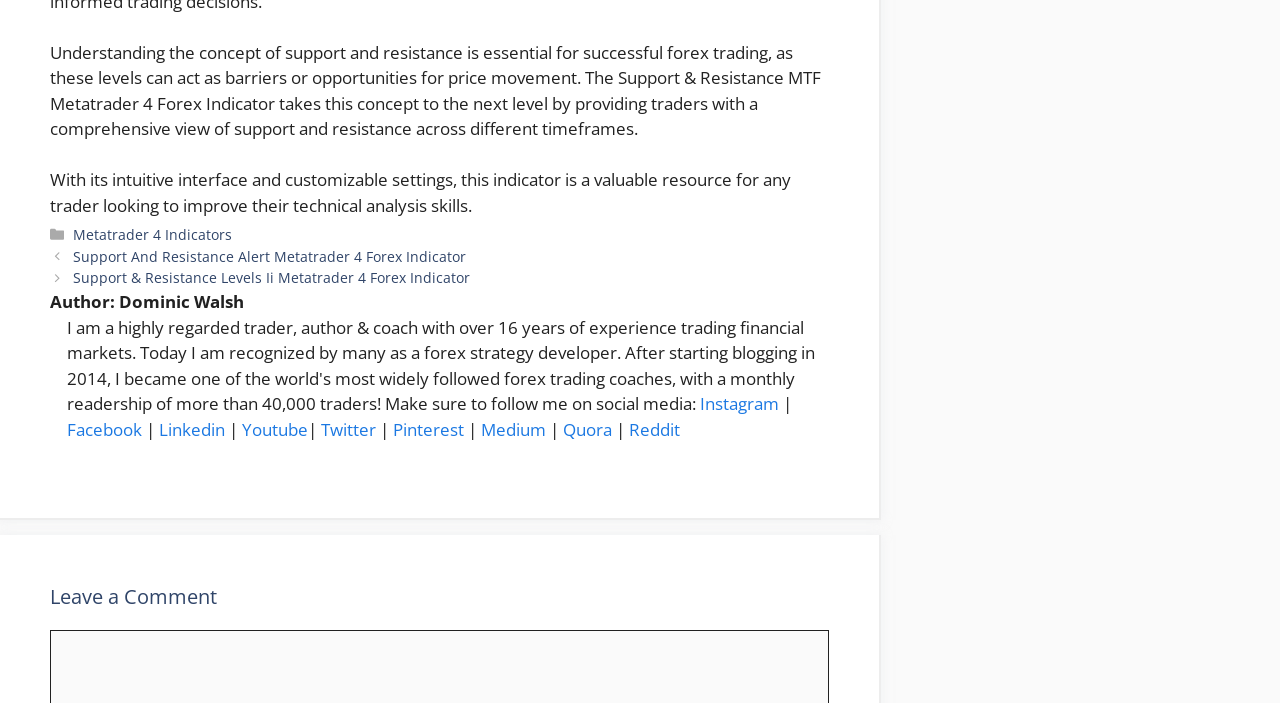Locate the bounding box coordinates of the clickable region necessary to complete the following instruction: "Click on Facebook". Provide the coordinates in the format of four float numbers between 0 and 1, i.e., [left, top, right, bottom].

[0.052, 0.594, 0.111, 0.627]